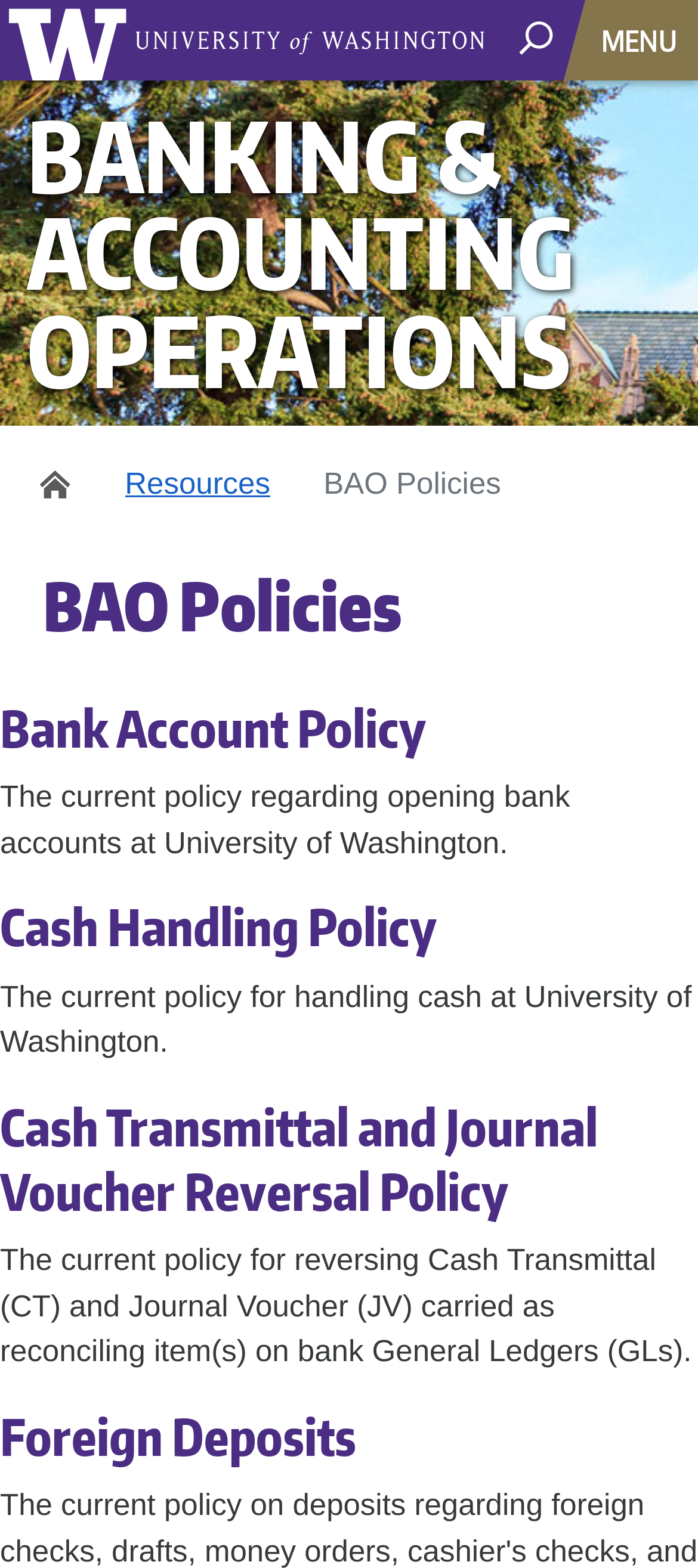Look at the image and write a detailed answer to the question: 
What is the topic of the 'Cash Transmittal and Journal Voucher Reversal Policy'?

I found the answer by looking at the text associated with the link 'Cash Transmittal and Journal Voucher Reversal Policy', which describes the topic of the policy.